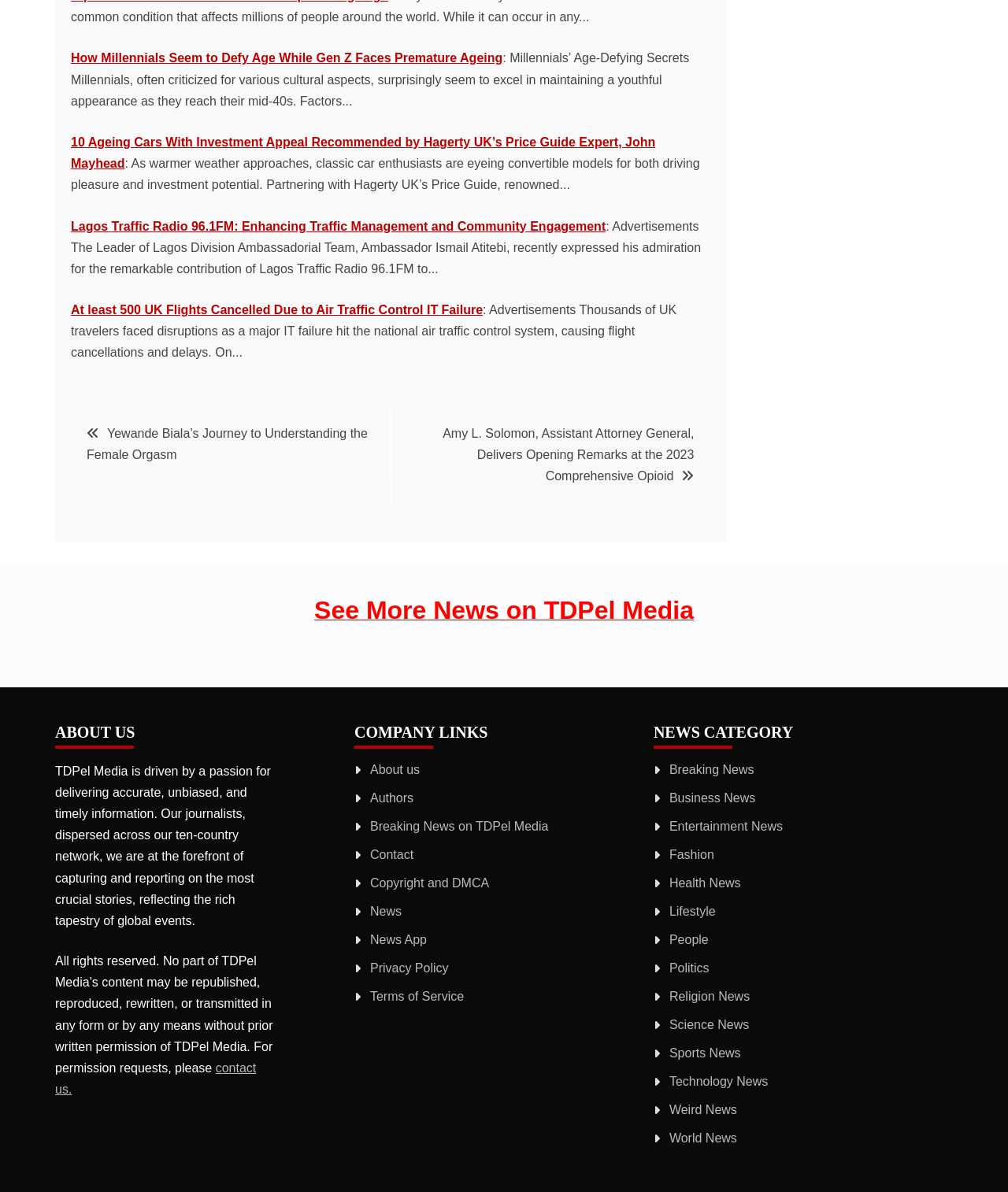Find the bounding box of the web element that fits this description: "Entertainment News".

[0.664, 0.687, 0.777, 0.699]